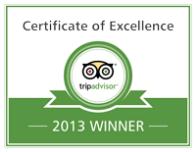What is the color scheme of the certificate? Look at the image and give a one-word or short phrase answer.

Green